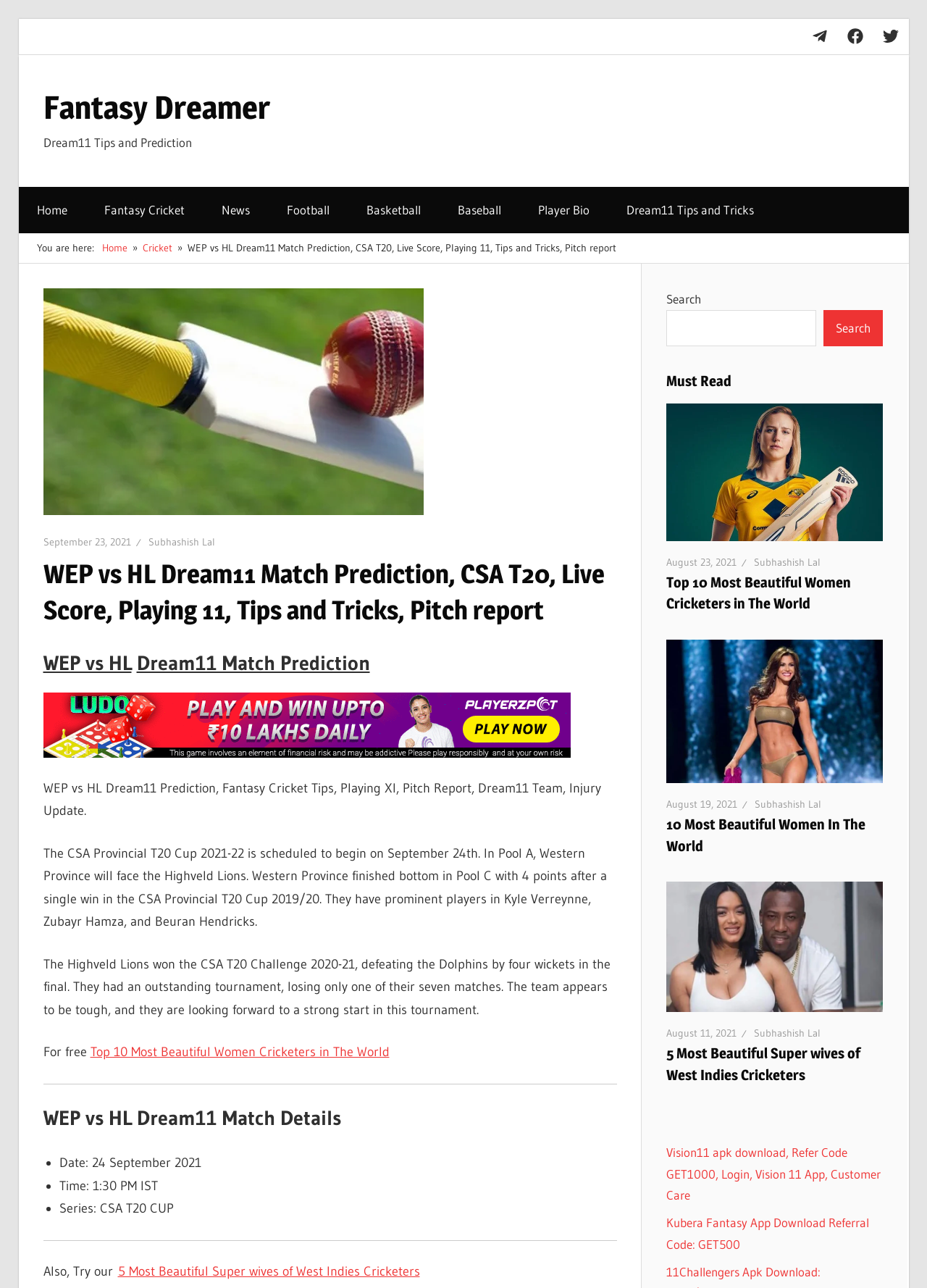Please identify the bounding box coordinates of the element that needs to be clicked to perform the following instruction: "Click on the 'Telegram' link".

[0.865, 0.014, 0.903, 0.042]